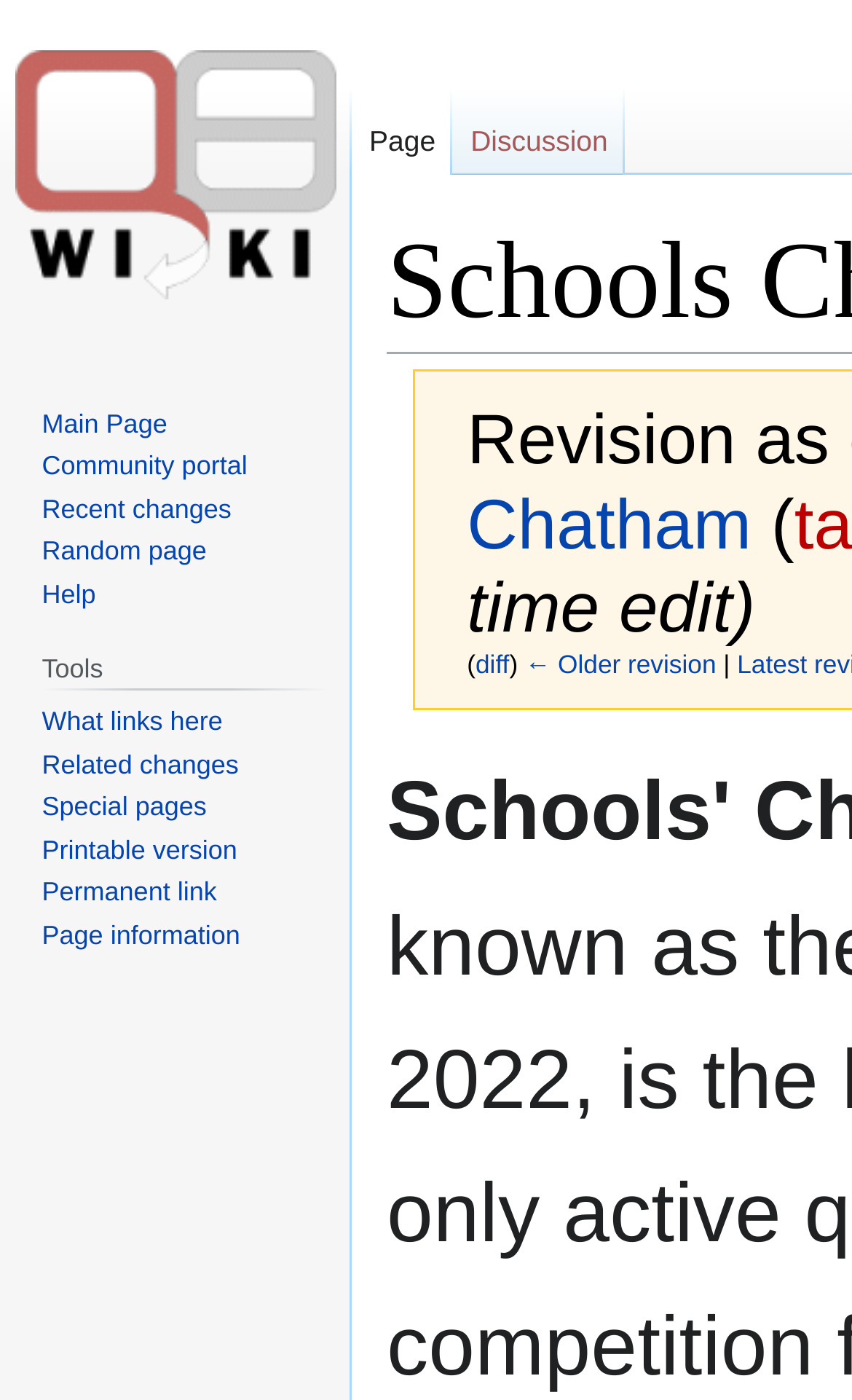Identify the bounding box coordinates for the region of the element that should be clicked to carry out the instruction: "View what links here". The bounding box coordinates should be four float numbers between 0 and 1, i.e., [left, top, right, bottom].

[0.049, 0.504, 0.261, 0.526]